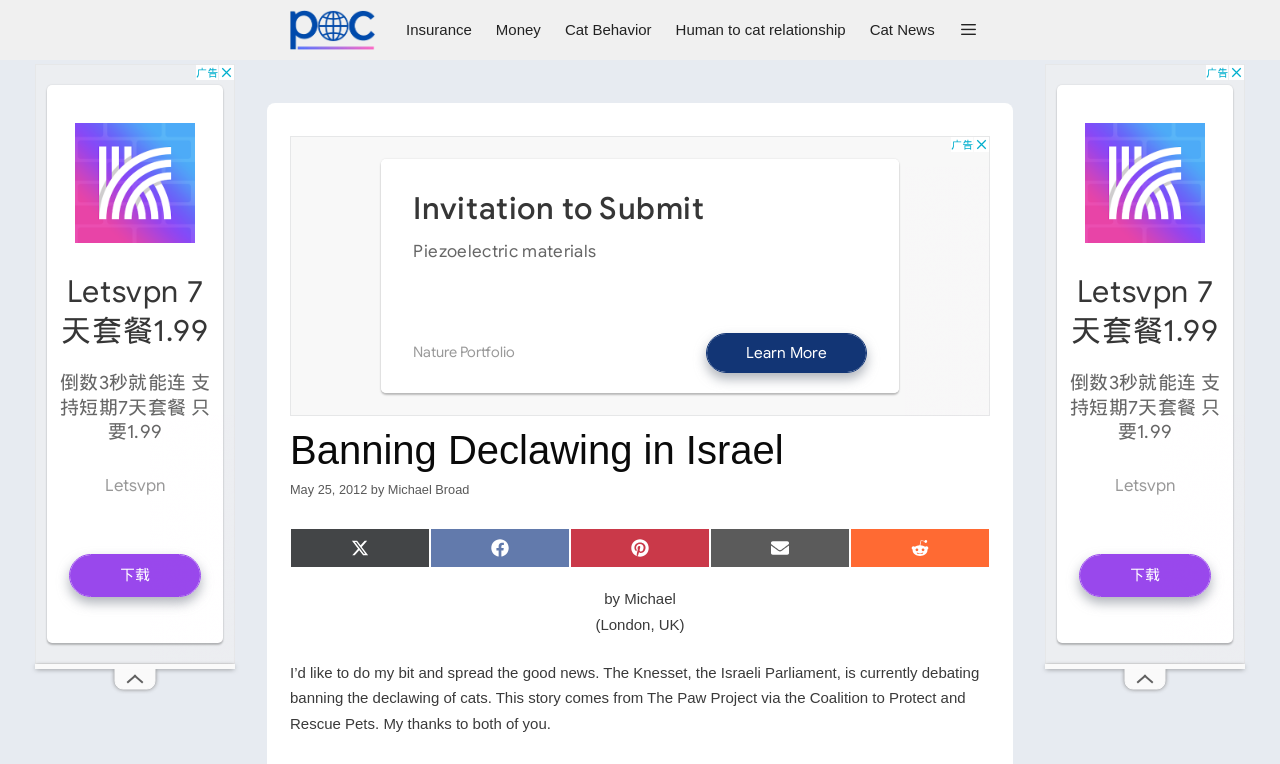Provide your answer in a single word or phrase: 
What is the topic of the article?

Banning declawing in Israel